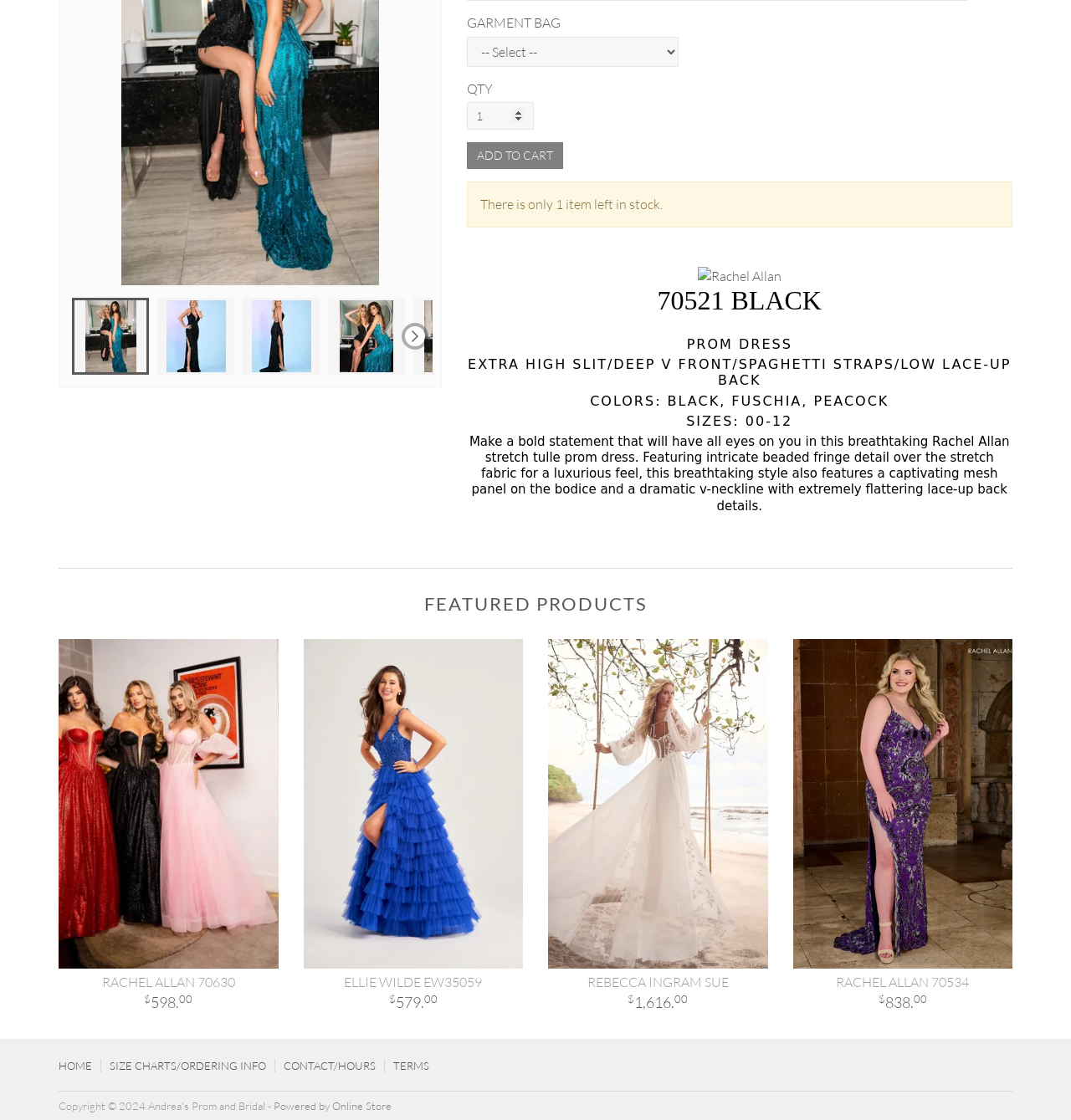Using the description "Powered by Online Store", predict the bounding box of the relevant HTML element.

[0.255, 0.982, 0.366, 0.994]